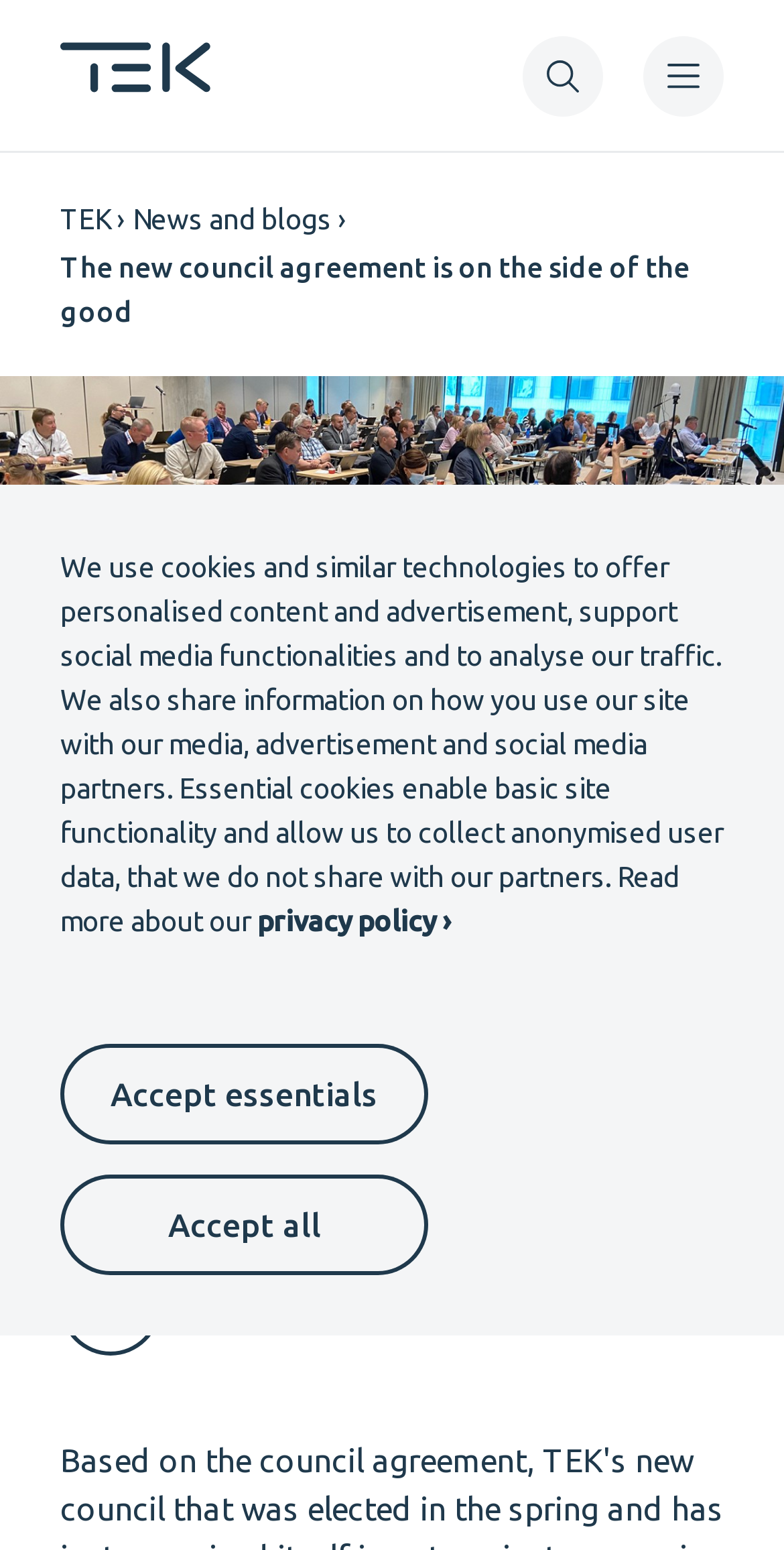Provide a brief response to the question using a single word or phrase: 
What is the date of the news article?

Tuesday, September 8, 2020